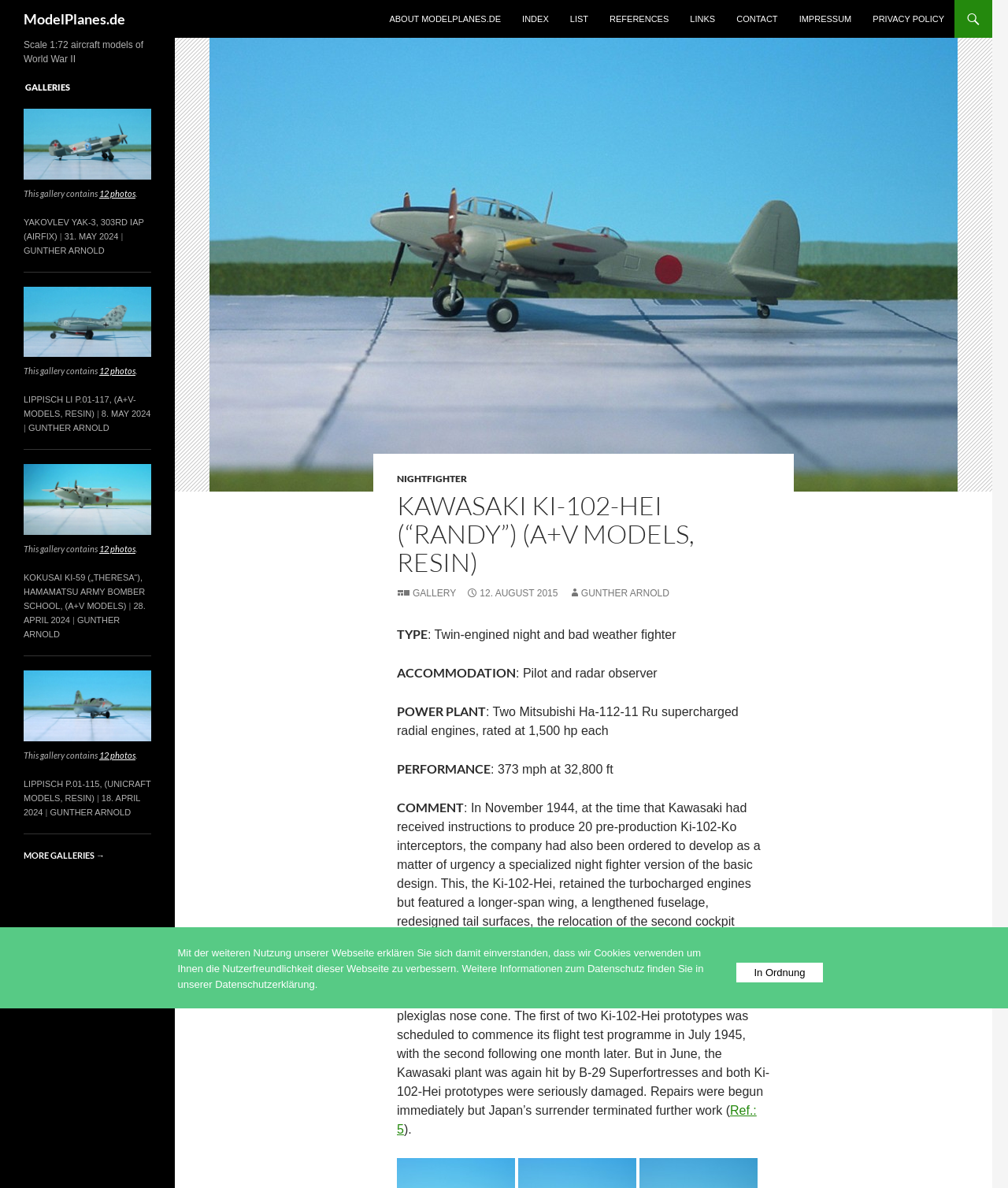Please provide a comprehensive response to the question below by analyzing the image: 
How many photos are in each gallery?

I found this information by looking at the gallery descriptions on the webpage, which consistently mention that each gallery contains 12 photos.